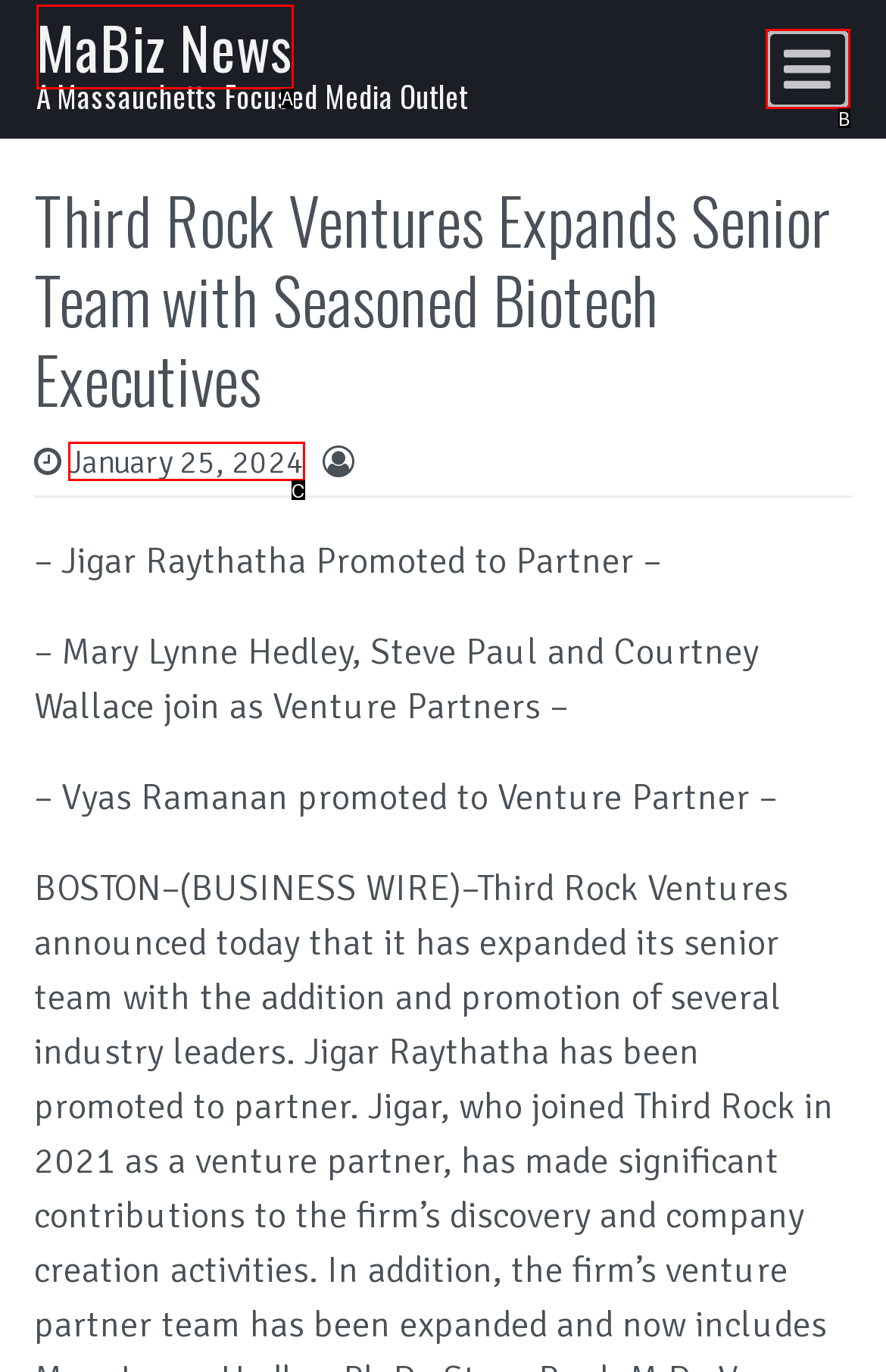From the given choices, determine which HTML element aligns with the description: MaBiz News Respond with the letter of the appropriate option.

A